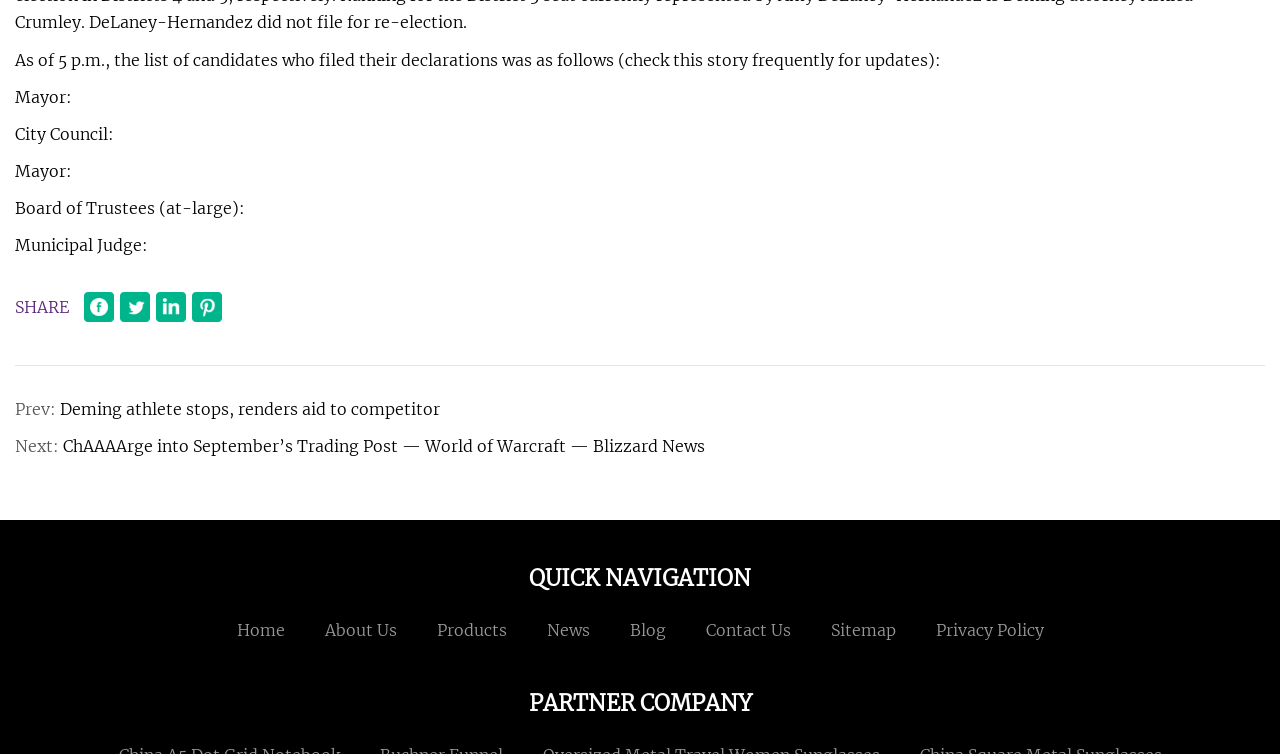Determine the bounding box coordinates for the area that should be clicked to carry out the following instruction: "Share on Facebook".

[0.066, 0.387, 0.089, 0.427]